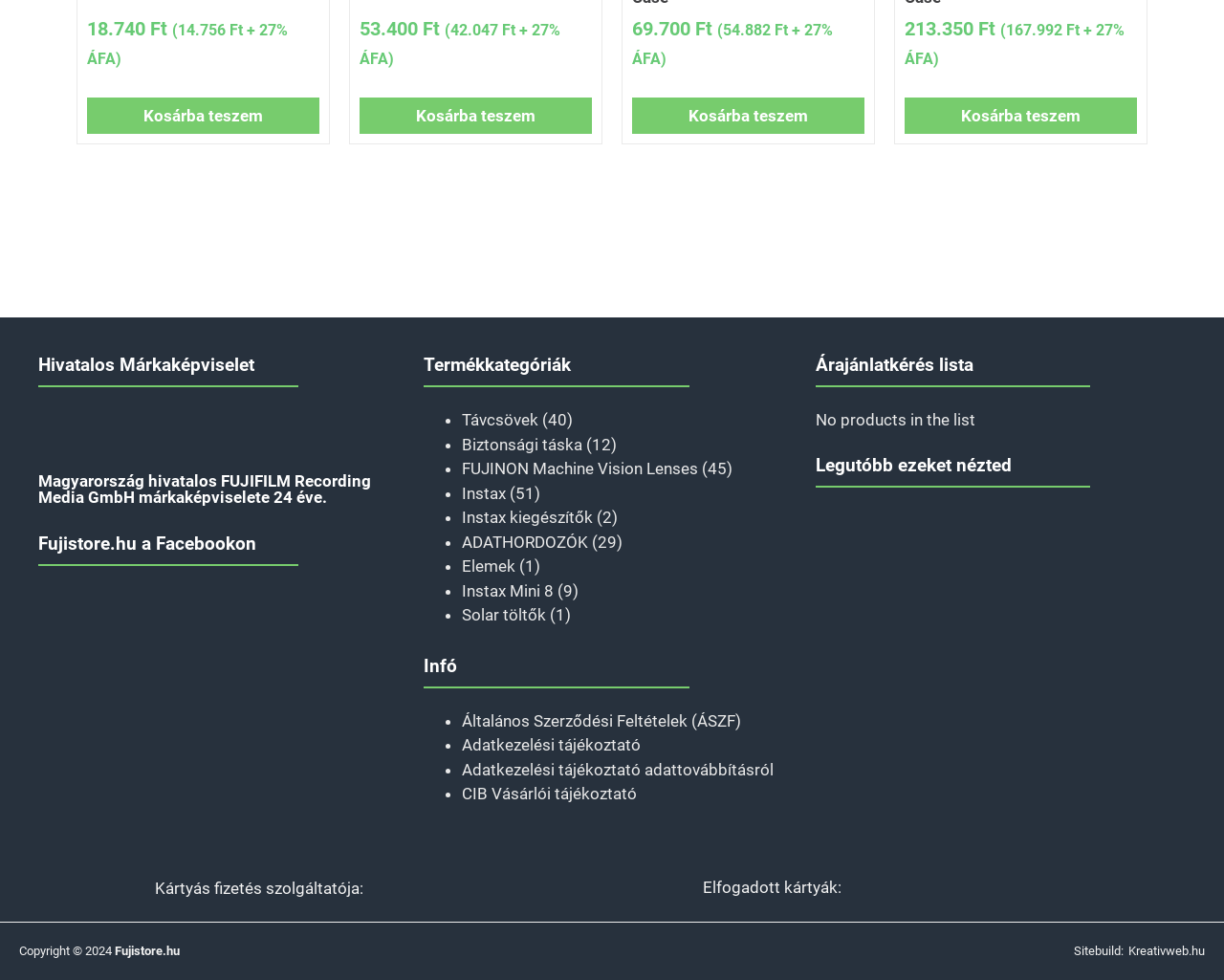Find the bounding box coordinates of the element to click in order to complete this instruction: "Visit Kreativweb.hu". The bounding box coordinates must be four float numbers between 0 and 1, denoted as [left, top, right, bottom].

[0.922, 0.961, 0.984, 0.98]